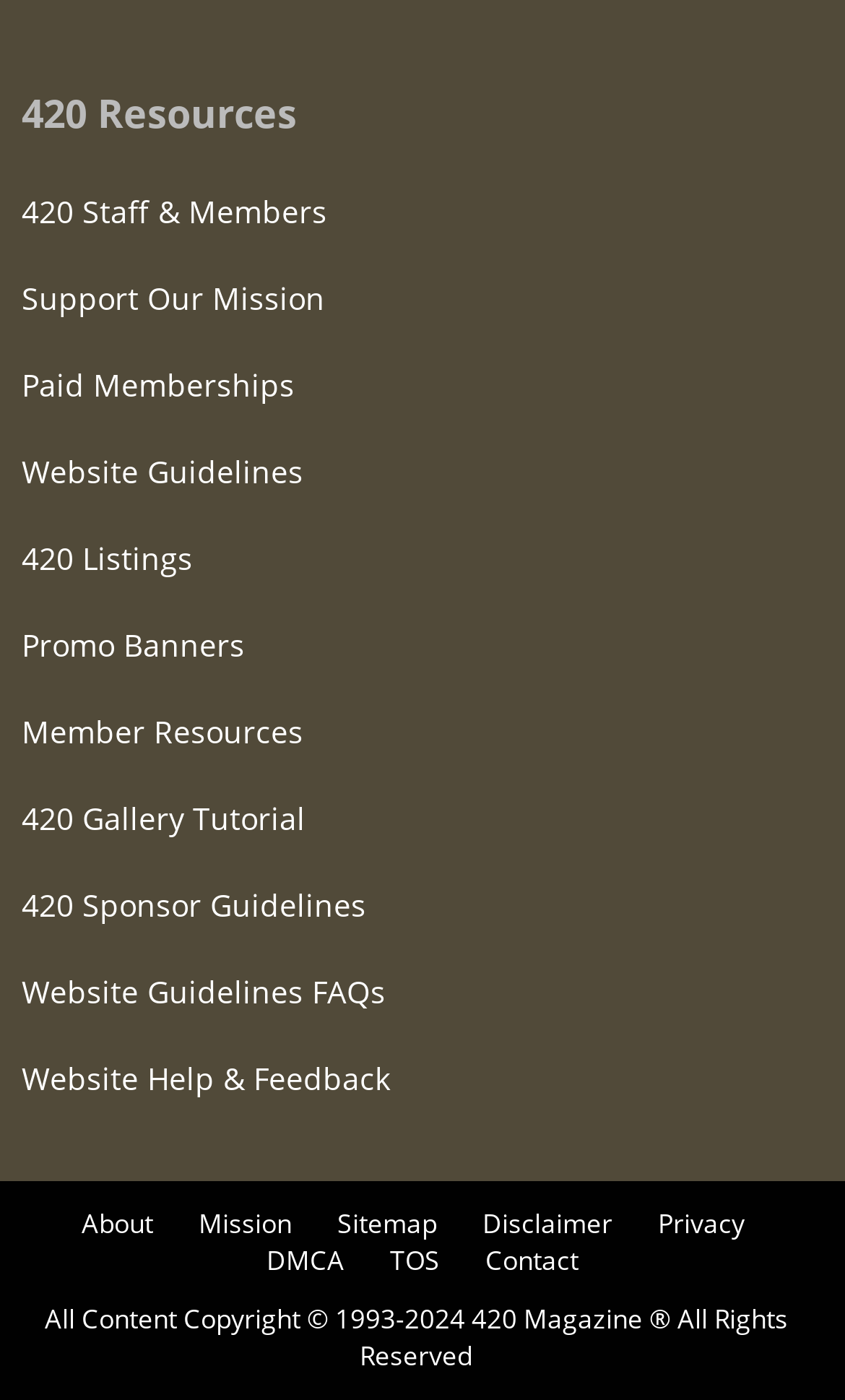Identify the bounding box coordinates of the HTML element based on this description: "420 Sponsor Guidelines".

[0.026, 0.574, 0.974, 0.63]